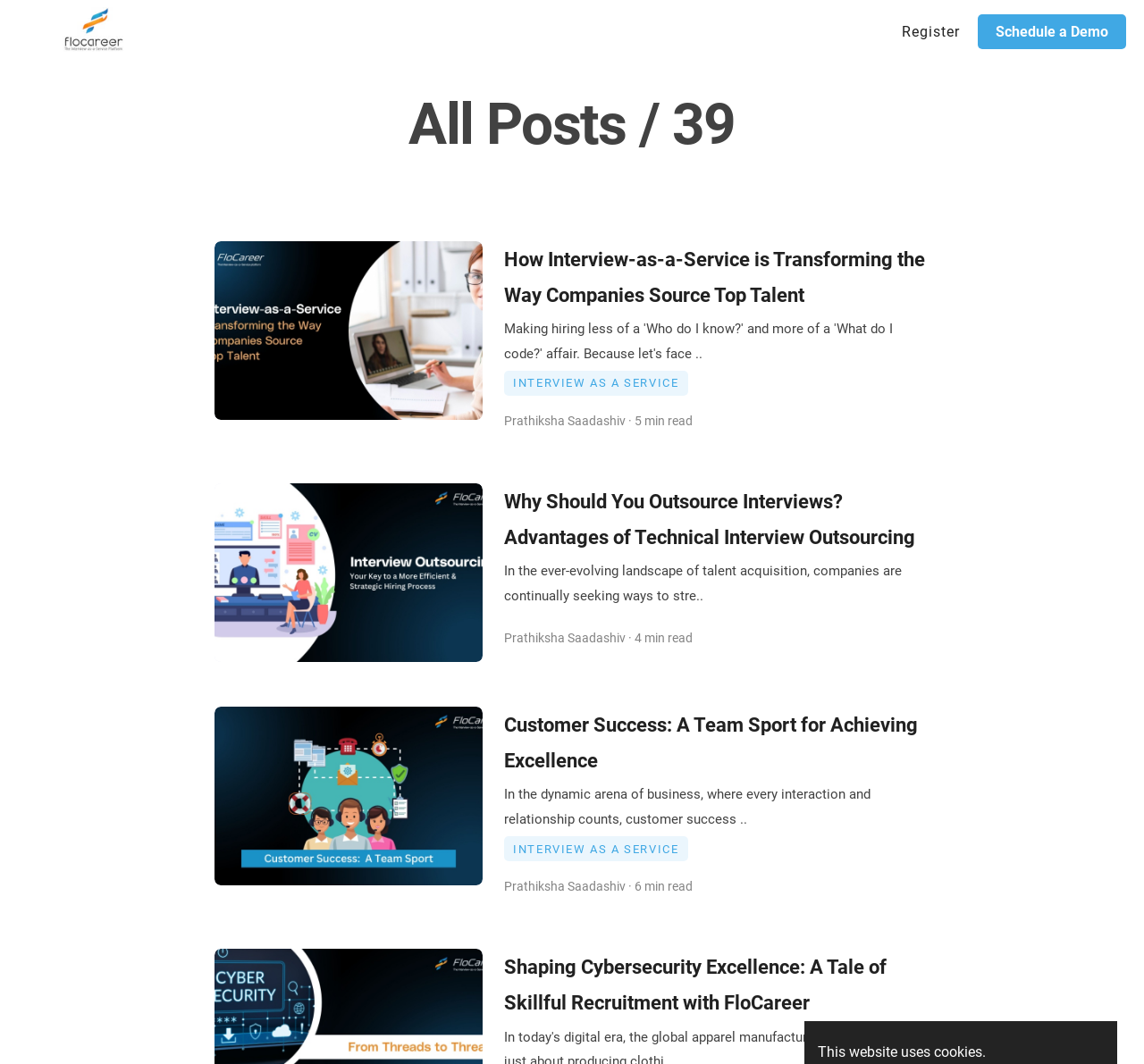What is the topic of the first article?
Please respond to the question with a detailed and informative answer.

The first article is about 'How Interview-as-a-Service is Transforming the Way Companies Source Top Talent', which suggests that the topic of the article is related to Interview-as-a-Service.